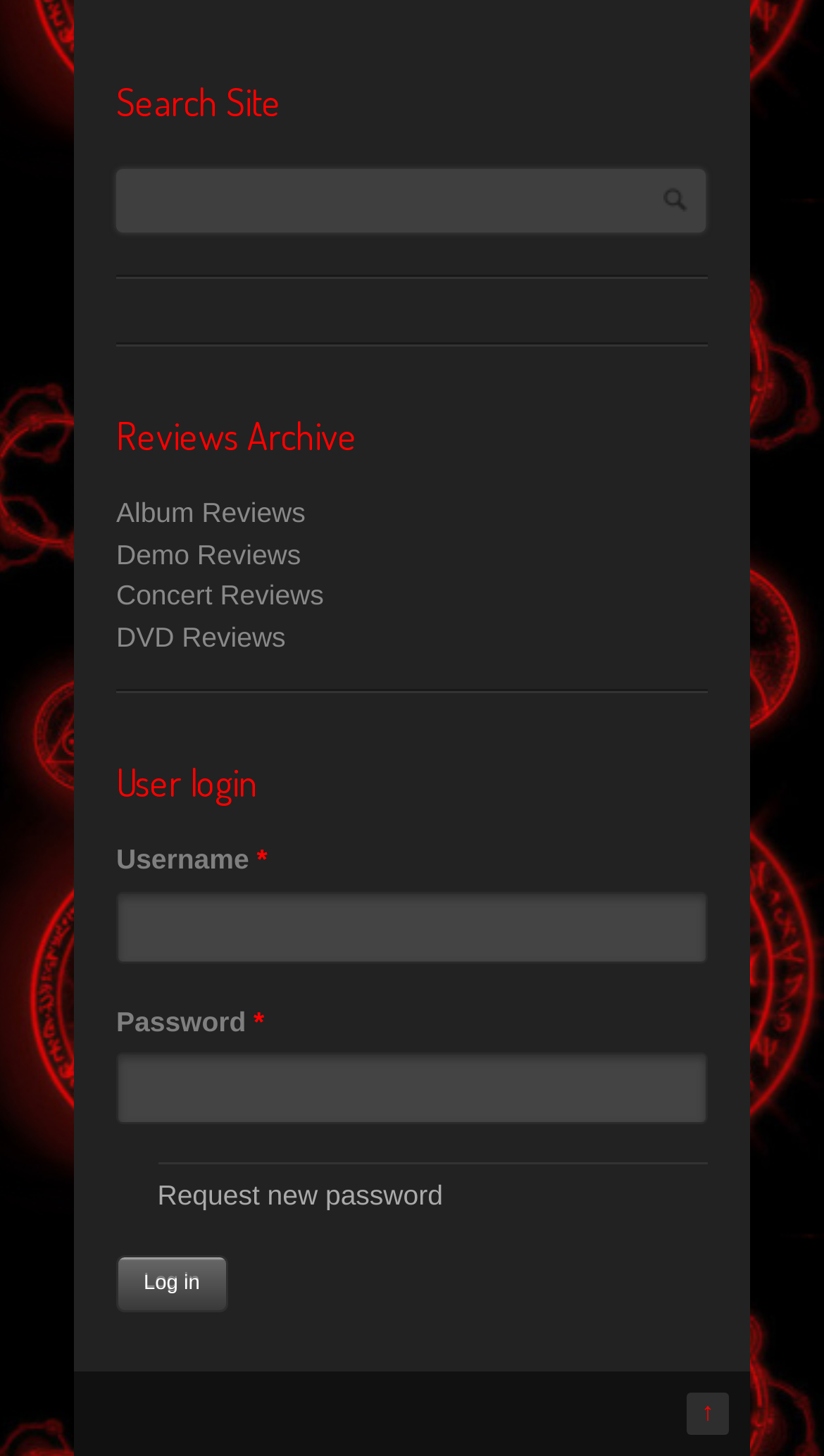Provide your answer to the question using just one word or phrase: What is the purpose of the textbox at the top?

Search